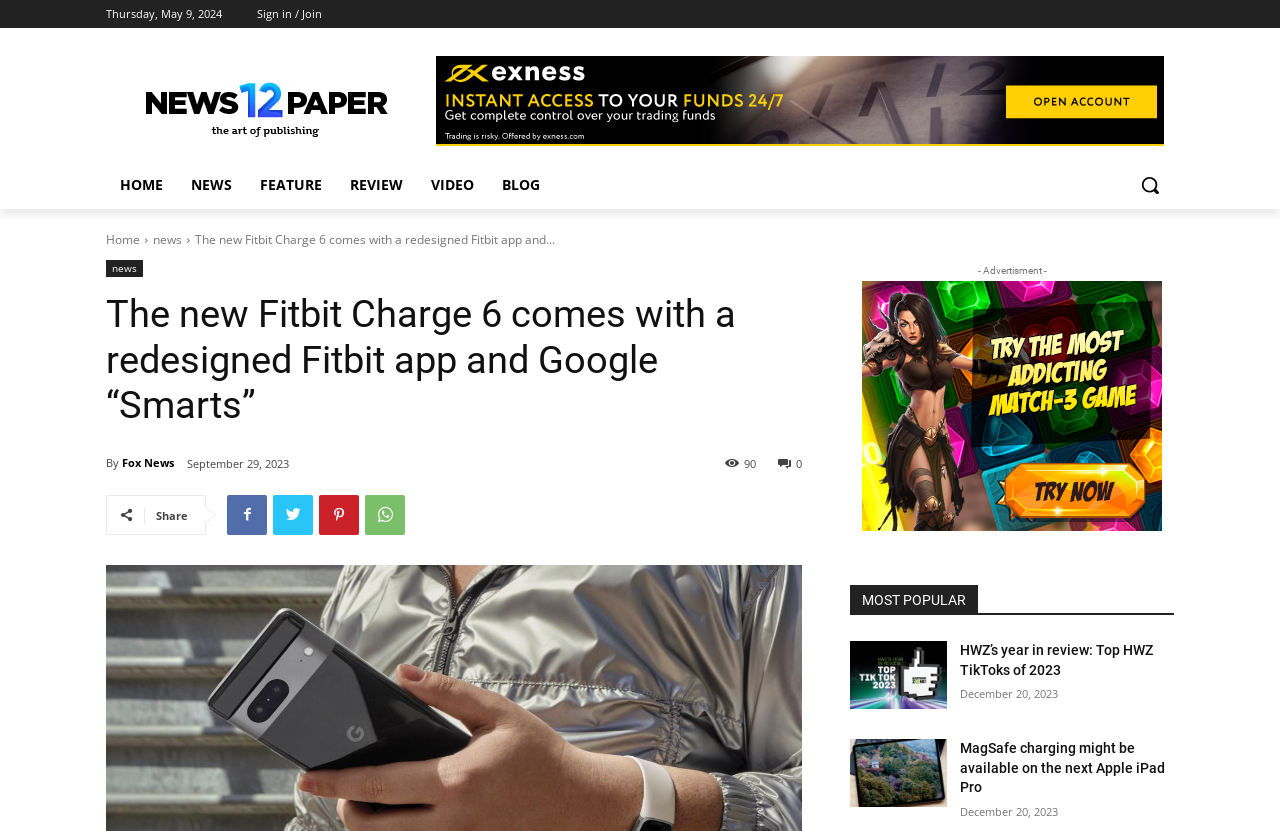Find and provide the bounding box coordinates for the UI element described here: "Sign in / Join". The coordinates should be given as four float numbers between 0 and 1: [left, top, right, bottom].

[0.201, 0.0, 0.252, 0.034]